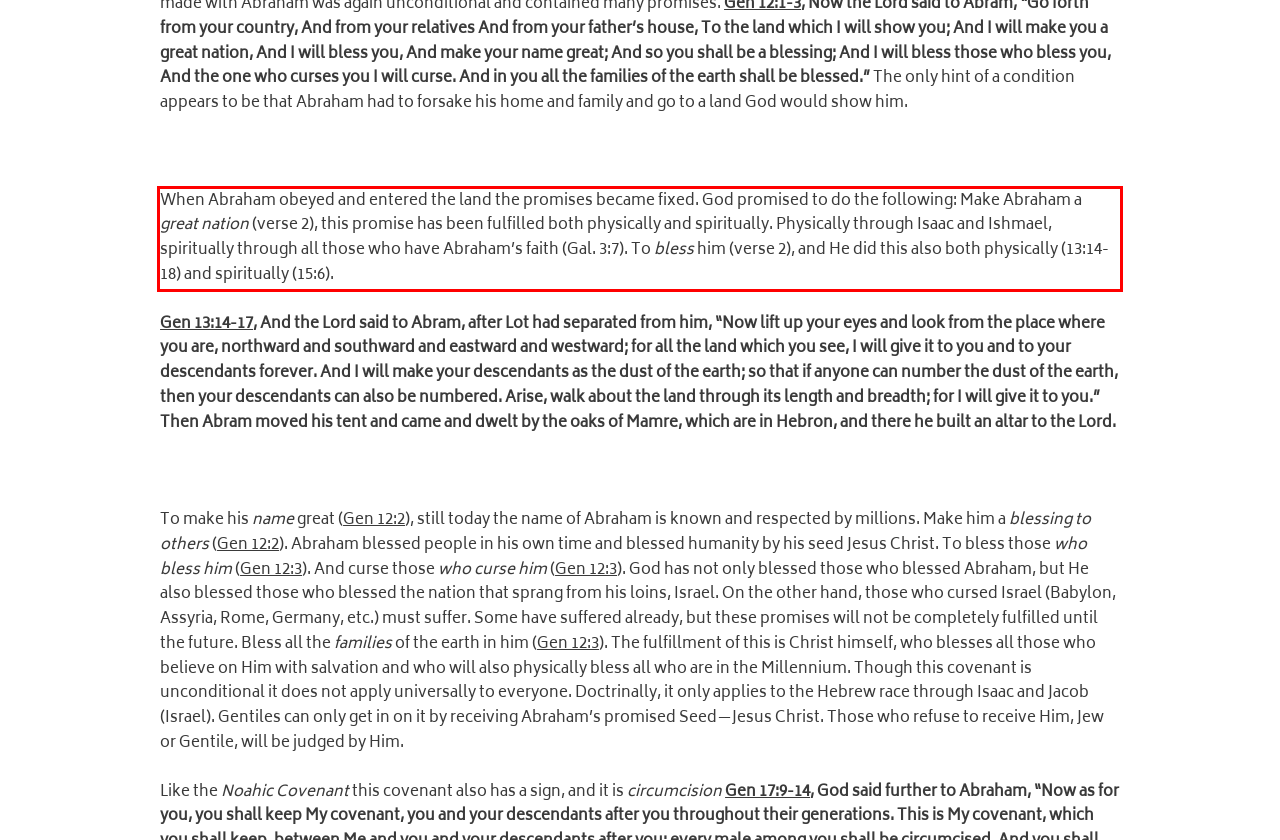Analyze the screenshot of the webpage and extract the text from the UI element that is inside the red bounding box.

When Abraham obeyed and entered the land the promises became fixed. God promised to do the following: Make Abraham a great nation (verse 2), this promise has been fulfilled both physically and spiritually. Physically through Isaac and Ishmael, spiritually through all those who have Abraham’s faith (Gal. 3:7). To bless him (verse 2), and He did this also both physically (13:14-18) and spiritually (15:6).